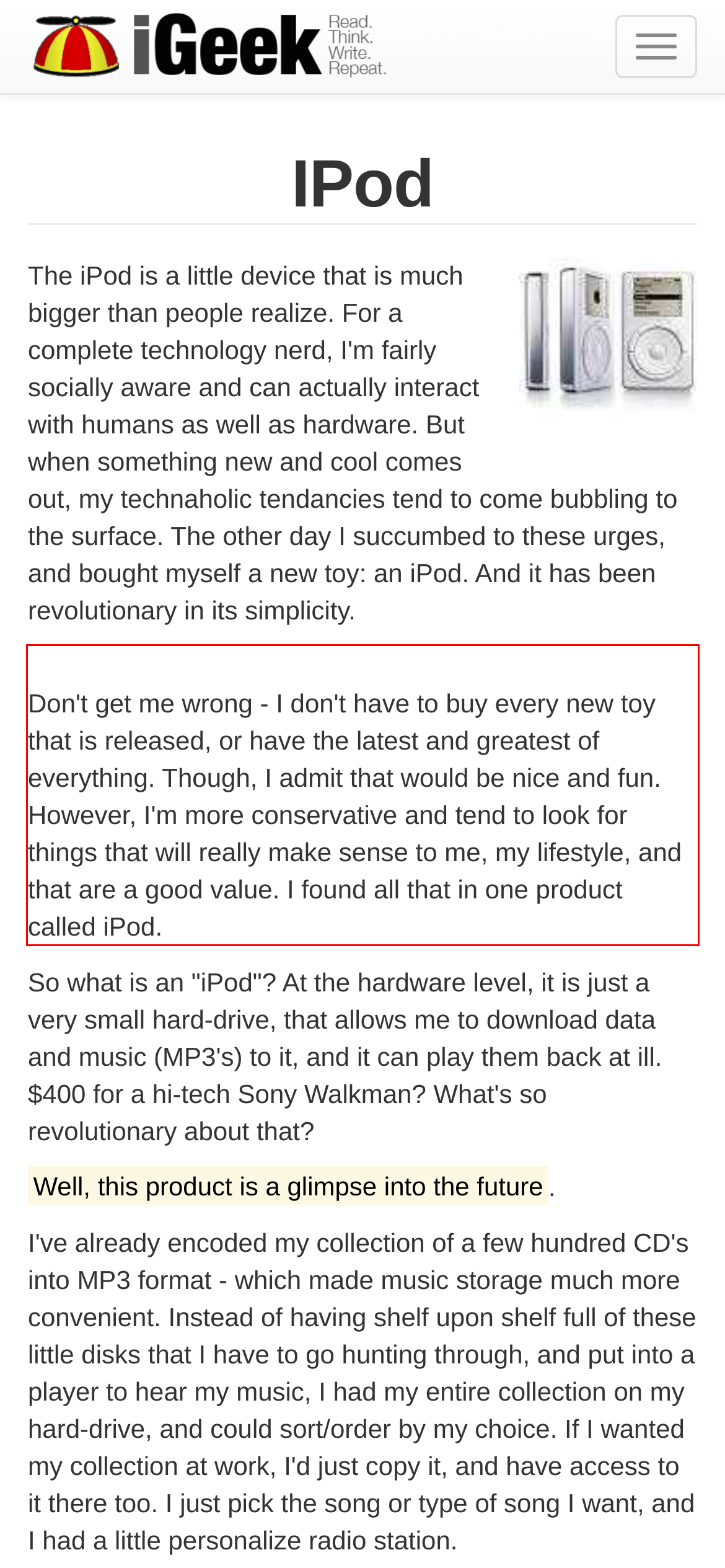You have a screenshot of a webpage where a UI element is enclosed in a red rectangle. Perform OCR to capture the text inside this red rectangle.

Don't get me wrong - I don't have to buy every new toy that is released, or have the latest and greatest of everything. Though, I admit that would be nice and fun. However, I'm more conservative and tend to look for things that will really make sense to me, my lifestyle, and that are a good value. I found all that in one product called iPod.